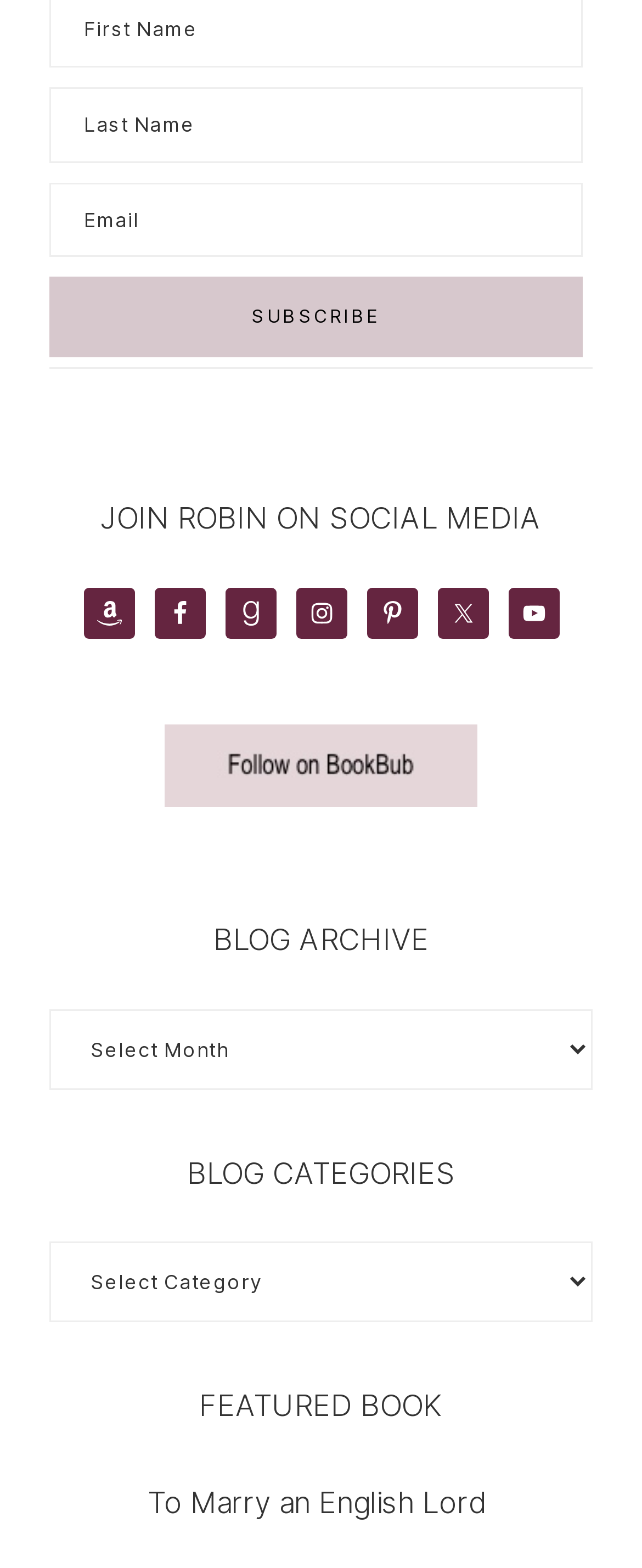Specify the bounding box coordinates of the area to click in order to follow the given instruction: "Toggle the 'Light/Dark Button'."

None